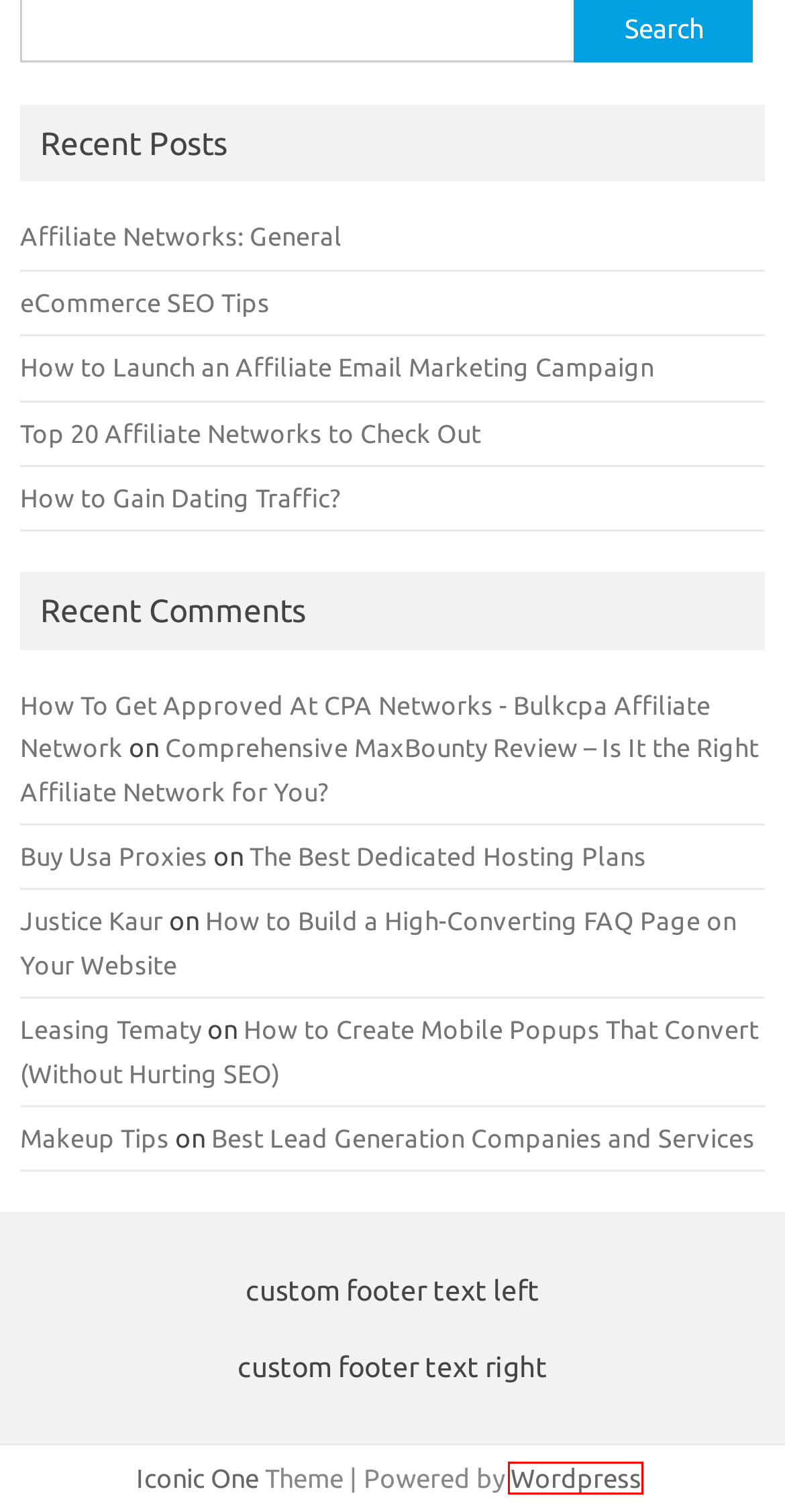You have a screenshot of a webpage with a red bounding box around an element. Select the webpage description that best matches the new webpage after clicking the element within the red bounding box. Here are the descriptions:
A. Affiliate Networks: General – Bulkcpa
B. Blog Tool, Publishing Platform, and CMS – WordPress.org
C. eCommerce SEO Tips – Bulkcpa
D. How To Get Approved At CPA Networks - Bulkcpa Affiliate Network
E. Makeup – I Fashion Styles
F. 5000 Private Proxies - Cheapest USA Elite Private Proxies - Buy Now with 50% DISCOUNT!
G. Iconic One - Fully Responsive WordPress Blog Theme
H. How to Create Mobile Popups That Convert (Without Hurting SEO) – Bulkcpa

B